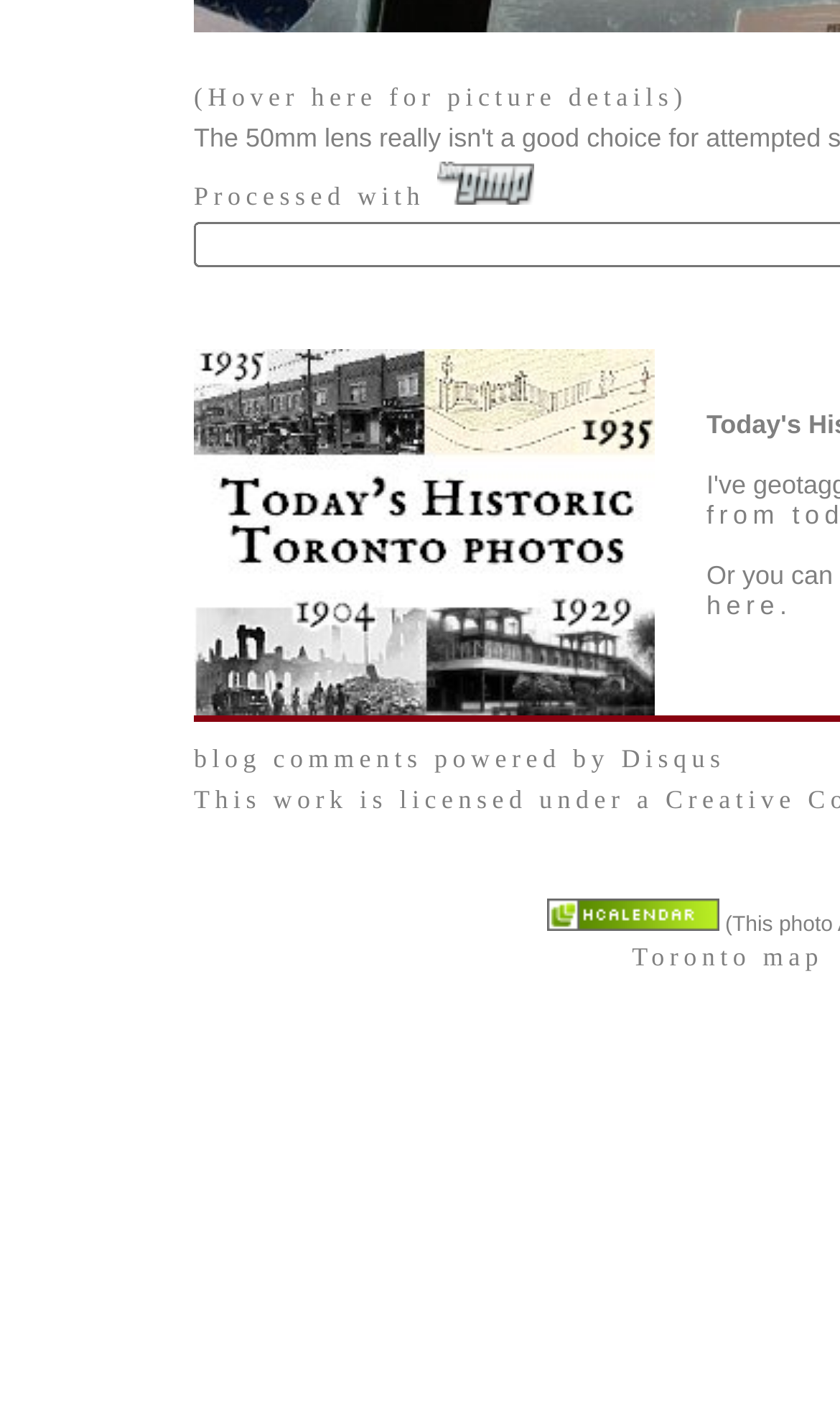Is there a map on the page?
Please look at the screenshot and answer using one word or phrase.

Yes